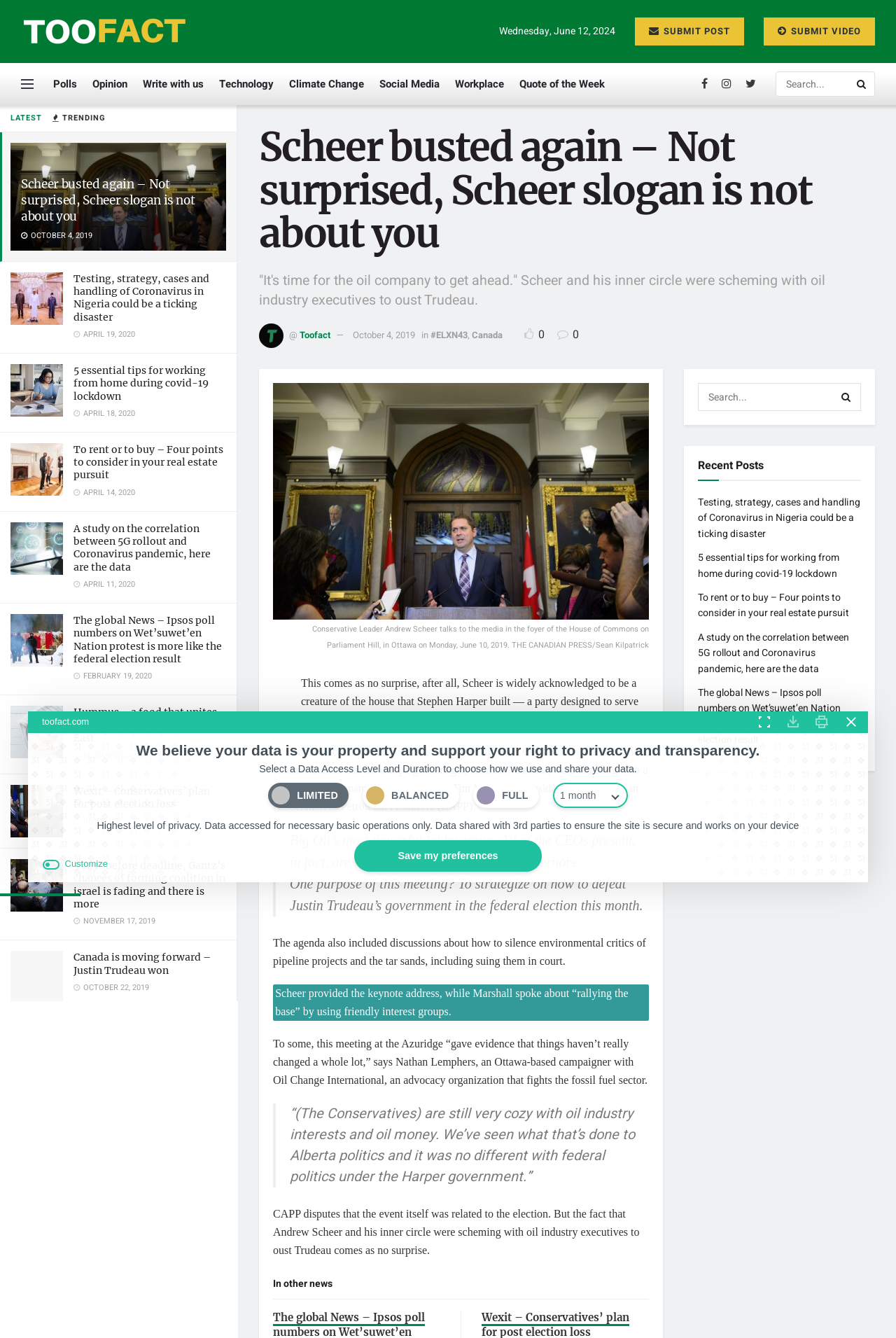What is the category of the article 'Scheer busted again – Not surprised, Scheer slogan is not about you'?
Can you provide a detailed and comprehensive answer to the question?

I inferred this by looking at the layout of the webpage and noticing that the article is listed under the 'Opinion' section, which is a common category for opinion-based articles.